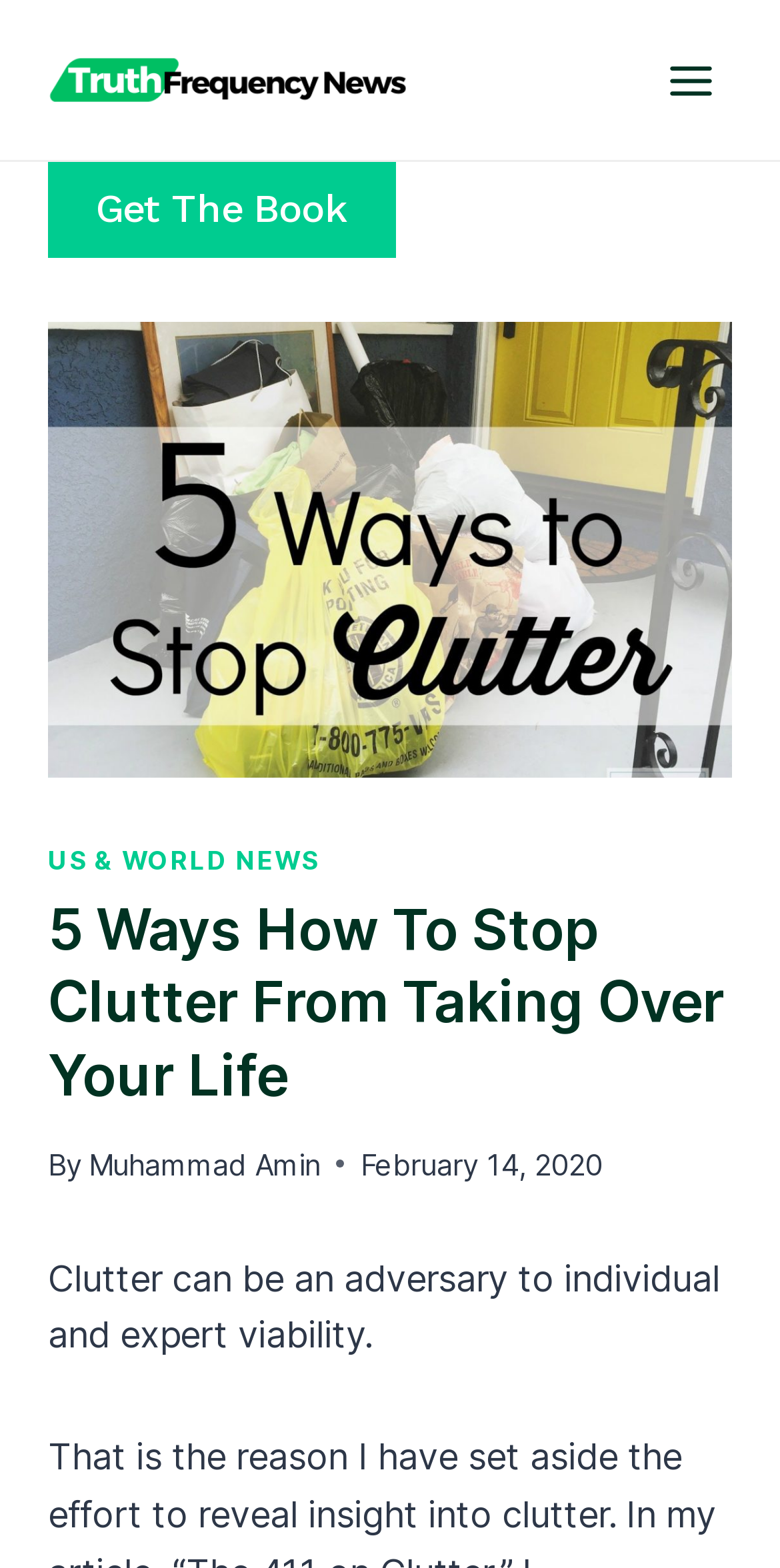What is the name of the news website?
Please craft a detailed and exhaustive response to the question.

I found the name of the news website by looking at the top-left corner of the webpage, where it shows the website's logo and name, which is Truth Frequency News.